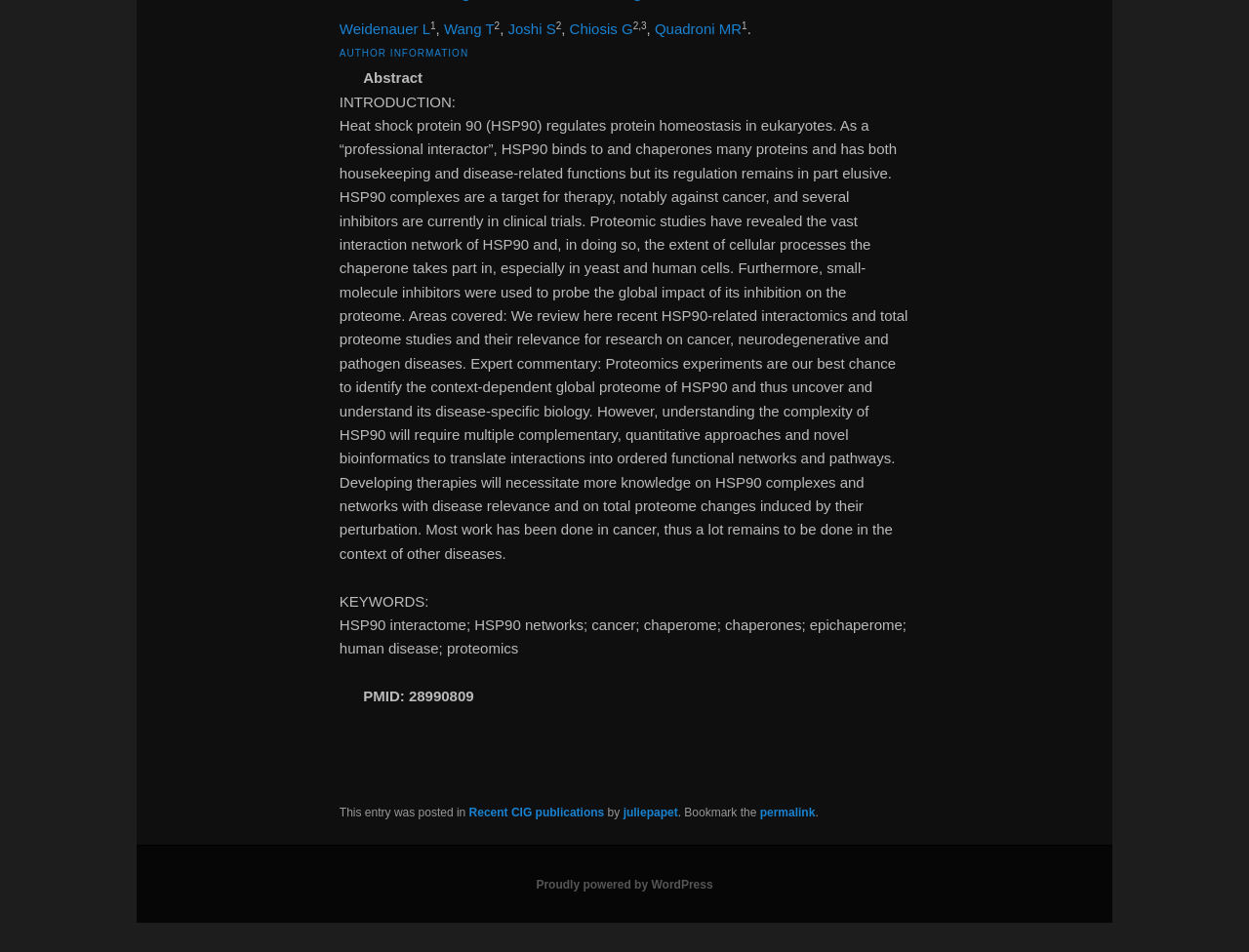Find the bounding box coordinates for the UI element that matches this description: "Proudly powered by WordPress".

[0.429, 0.922, 0.571, 0.936]